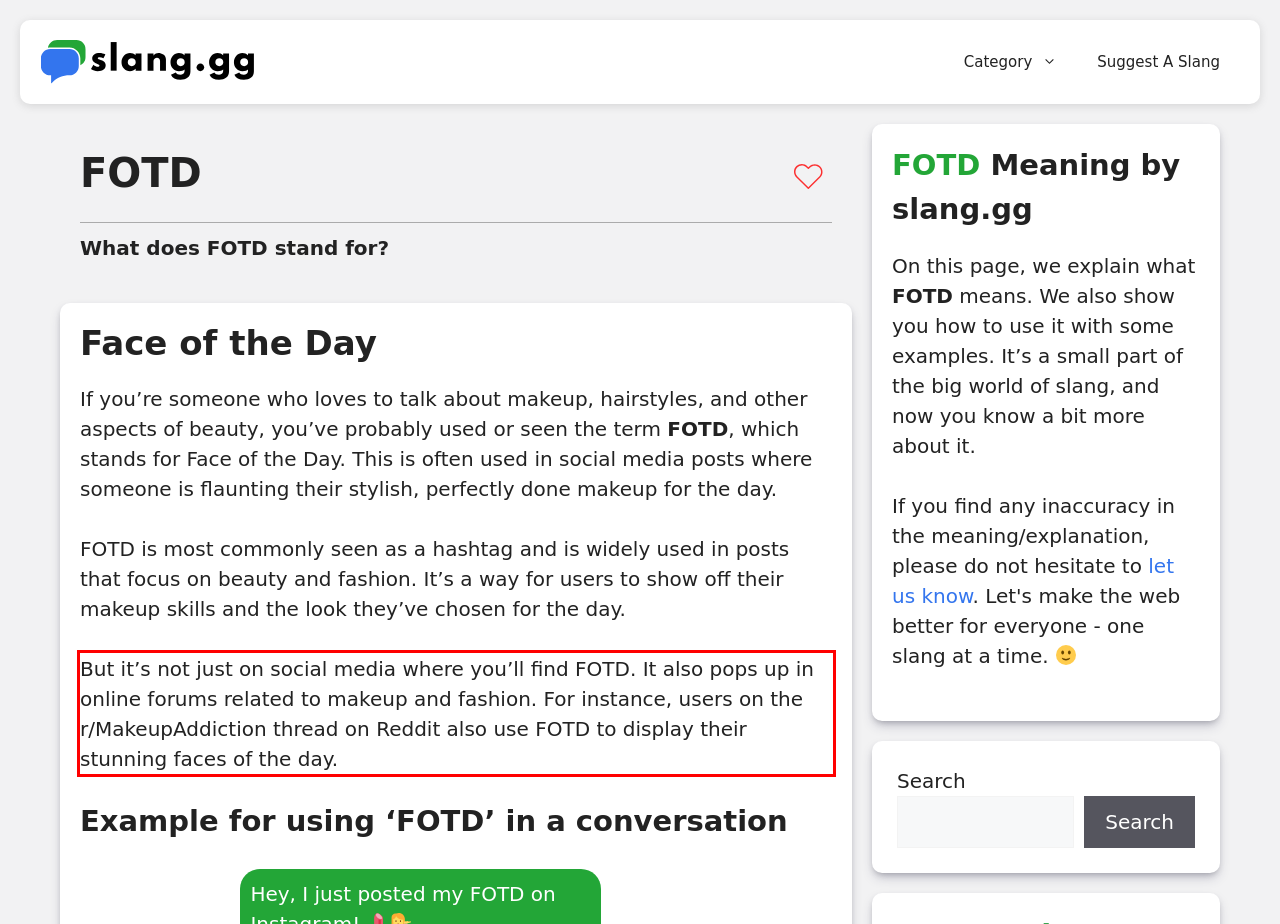You are looking at a screenshot of a webpage with a red rectangle bounding box. Use OCR to identify and extract the text content found inside this red bounding box.

But it’s not just on social media where you’ll find FOTD. It also pops up in online forums related to makeup and fashion. For instance, users on the r/MakeupAddiction thread on Reddit also use FOTD to display their stunning faces of the day.